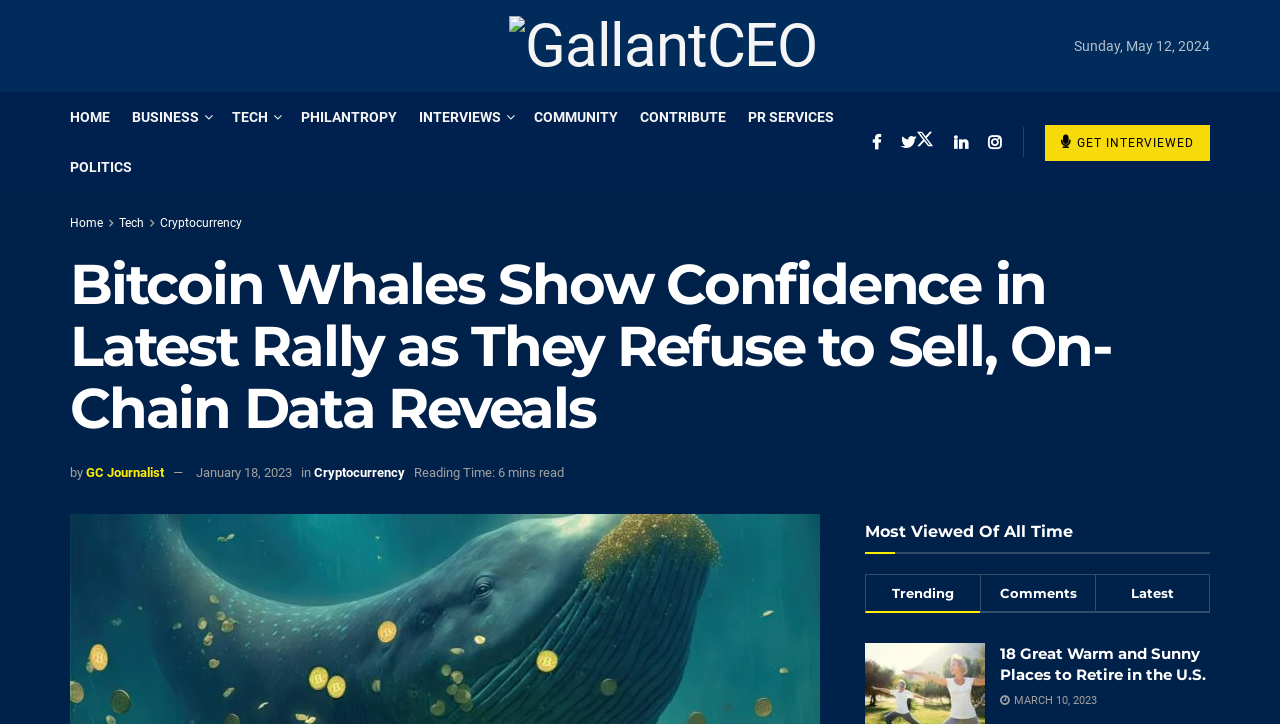Please locate the bounding box coordinates of the element that should be clicked to achieve the given instruction: "Check the Most Viewed Of All Time section".

[0.676, 0.71, 0.838, 0.76]